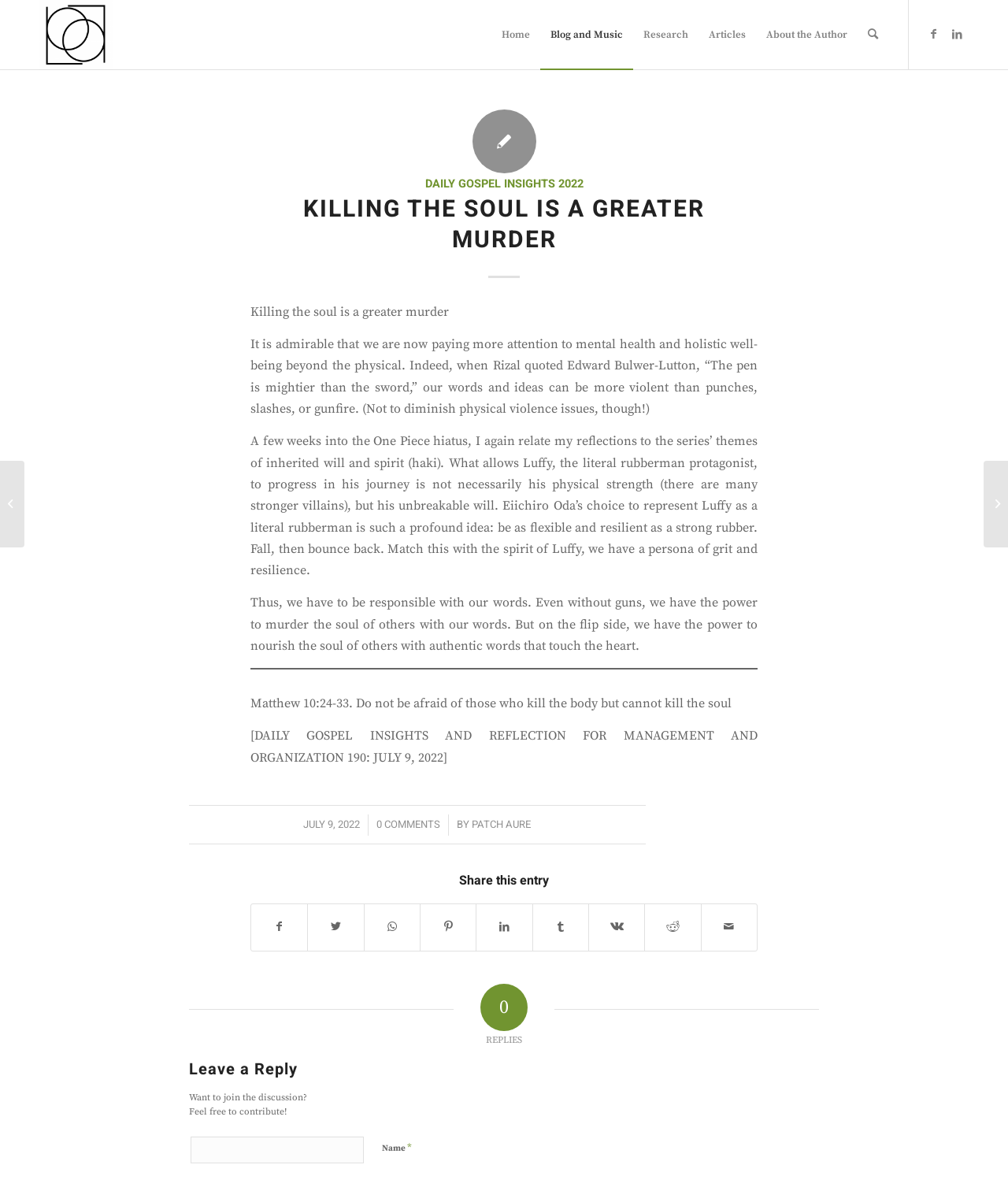Describe the webpage in detail, including text, images, and layout.

The webpage is titled "Killing the soul is a greater murder – PatchAure.com" and features a navigation menu at the top with links to "Home", "Blog and Music", "Research", "Articles", "About the Author", and "Search". Below the navigation menu, there is a section with links to Facebook and LinkedIn.

The main content of the webpage is an article with a heading "KILLING THE SOUL IS A GREATER MURDER" and a subheading "DAILY GOSPEL INSIGHTS 2022". The article consists of several paragraphs of text, with a quote from Matthew 10:24-33 and a reflection on the importance of responsible words and actions.

To the right of the article, there is an image of Patch Aure. Below the article, there is a separator line, followed by a section with links to share the article on various social media platforms.

At the bottom of the webpage, there is a section for leaving a reply, with a heading "Leave a Reply" and a text box to enter a name and a comment. There are also two links to other articles, "To be cunning yet innocent" and "Labels and brands", located at the bottom left and right corners of the webpage, respectively.